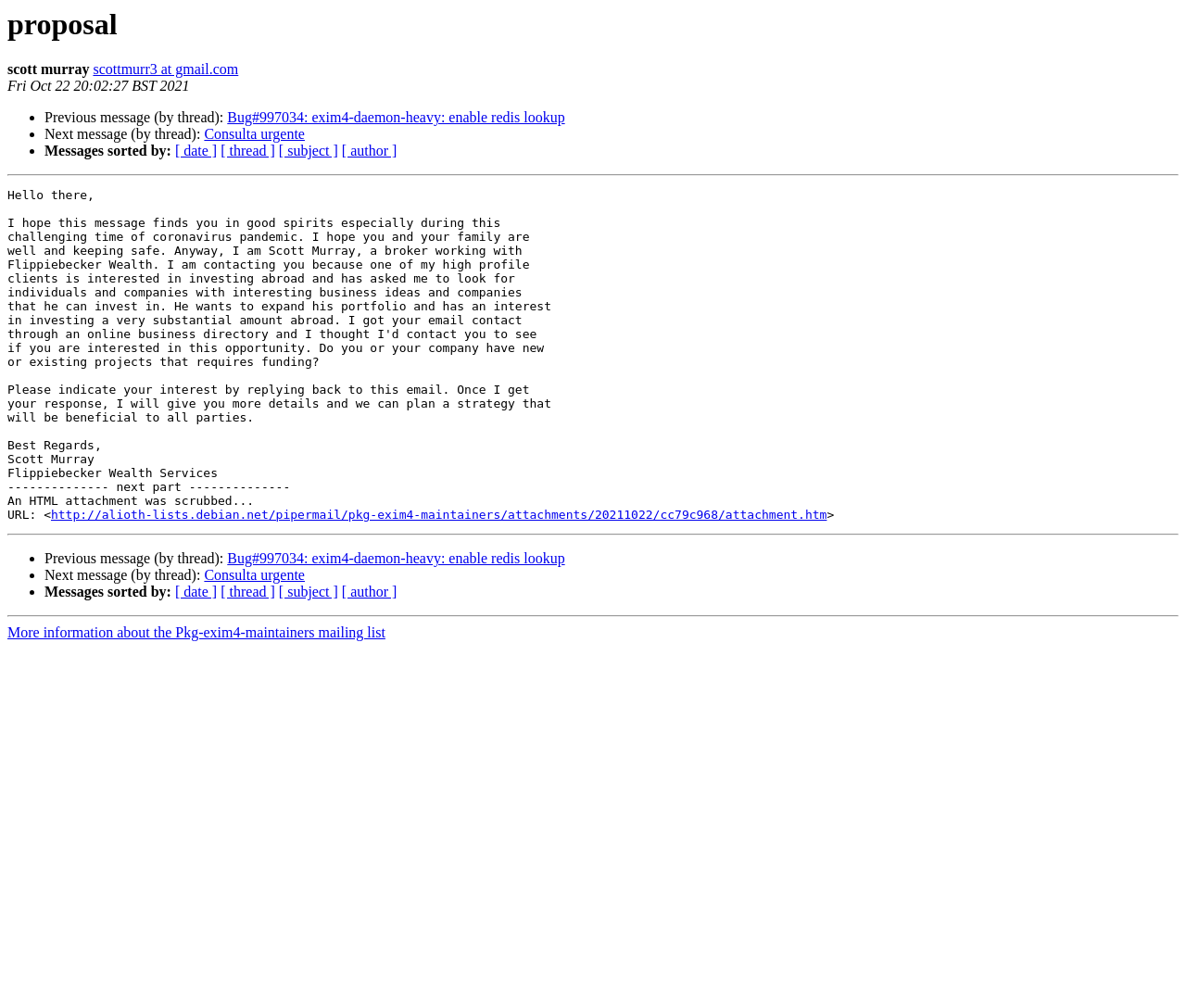Please identify the bounding box coordinates of the element's region that I should click in order to complete the following instruction: "View attachment". The bounding box coordinates consist of four float numbers between 0 and 1, i.e., [left, top, right, bottom].

[0.043, 0.504, 0.697, 0.518]